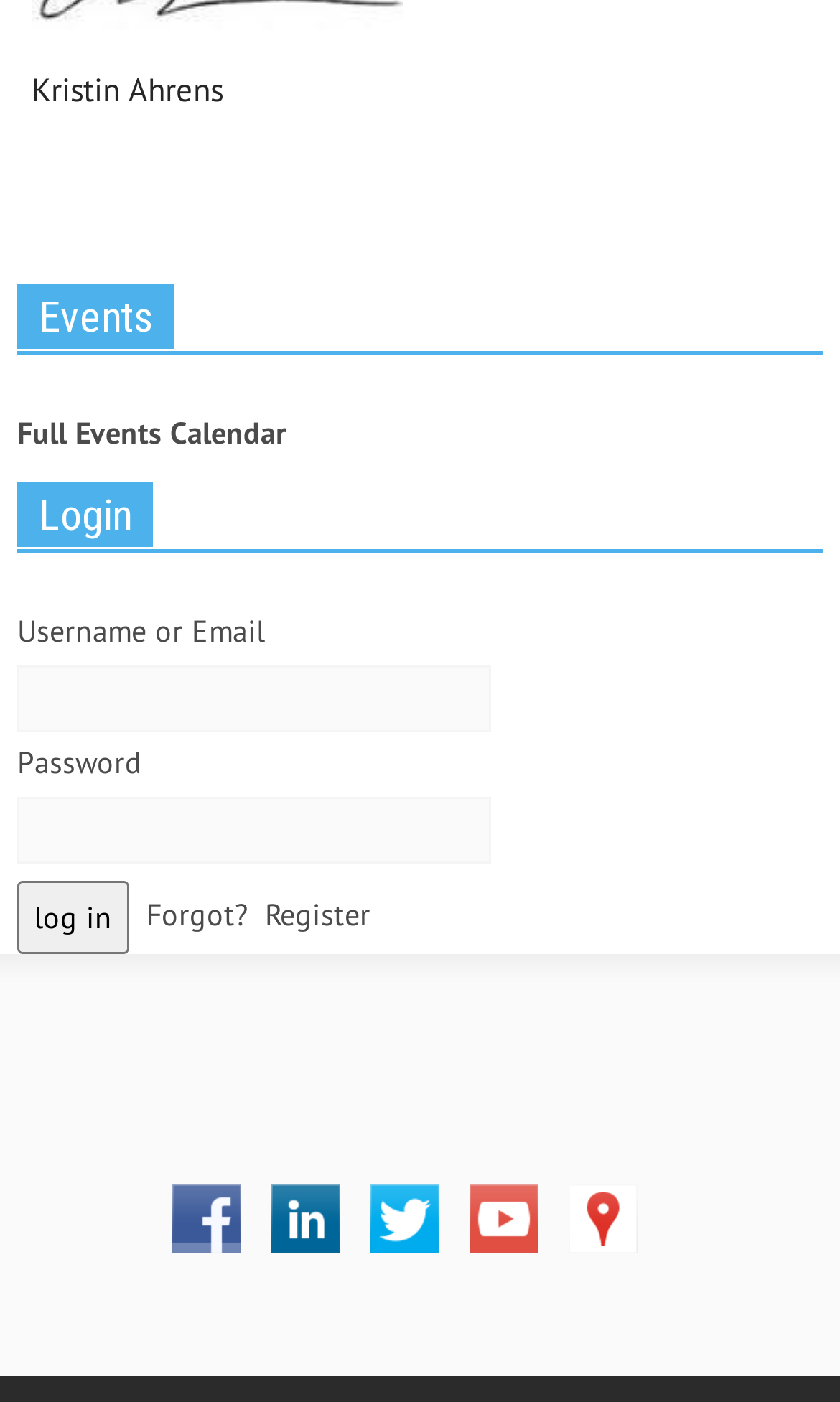How many links are there at the bottom of the page?
Answer the question with a detailed explanation, including all necessary information.

There are five links at the bottom of the page, but their contents are not specified.